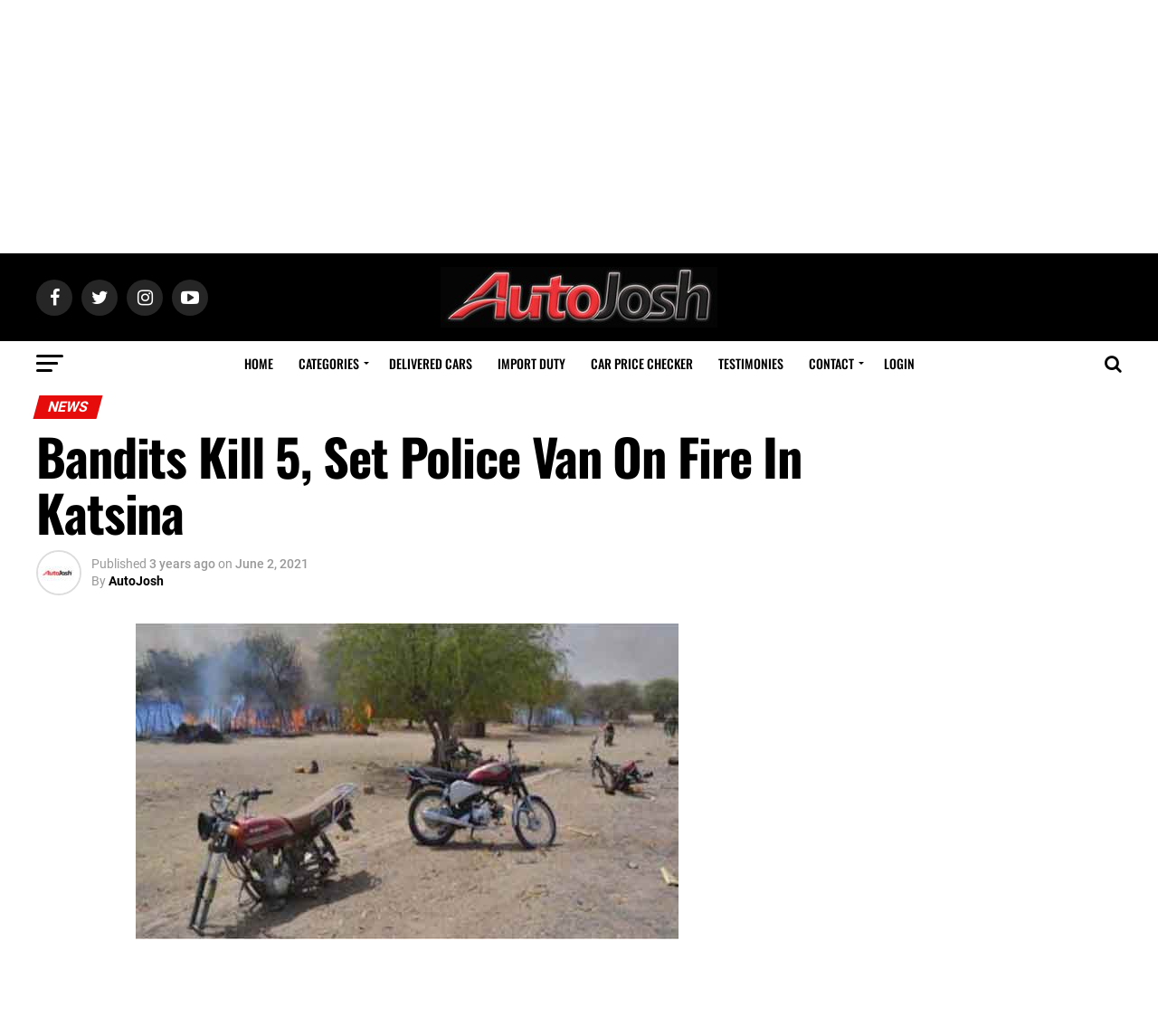What is the type of vehicle that was set on fire?
Can you provide a detailed and comprehensive answer to the question?

The answer can be found in the heading 'Bandits Kill 5, Set Police Van On Fire In Katsina' which indicates that the vehicle that was set on fire was a police van.